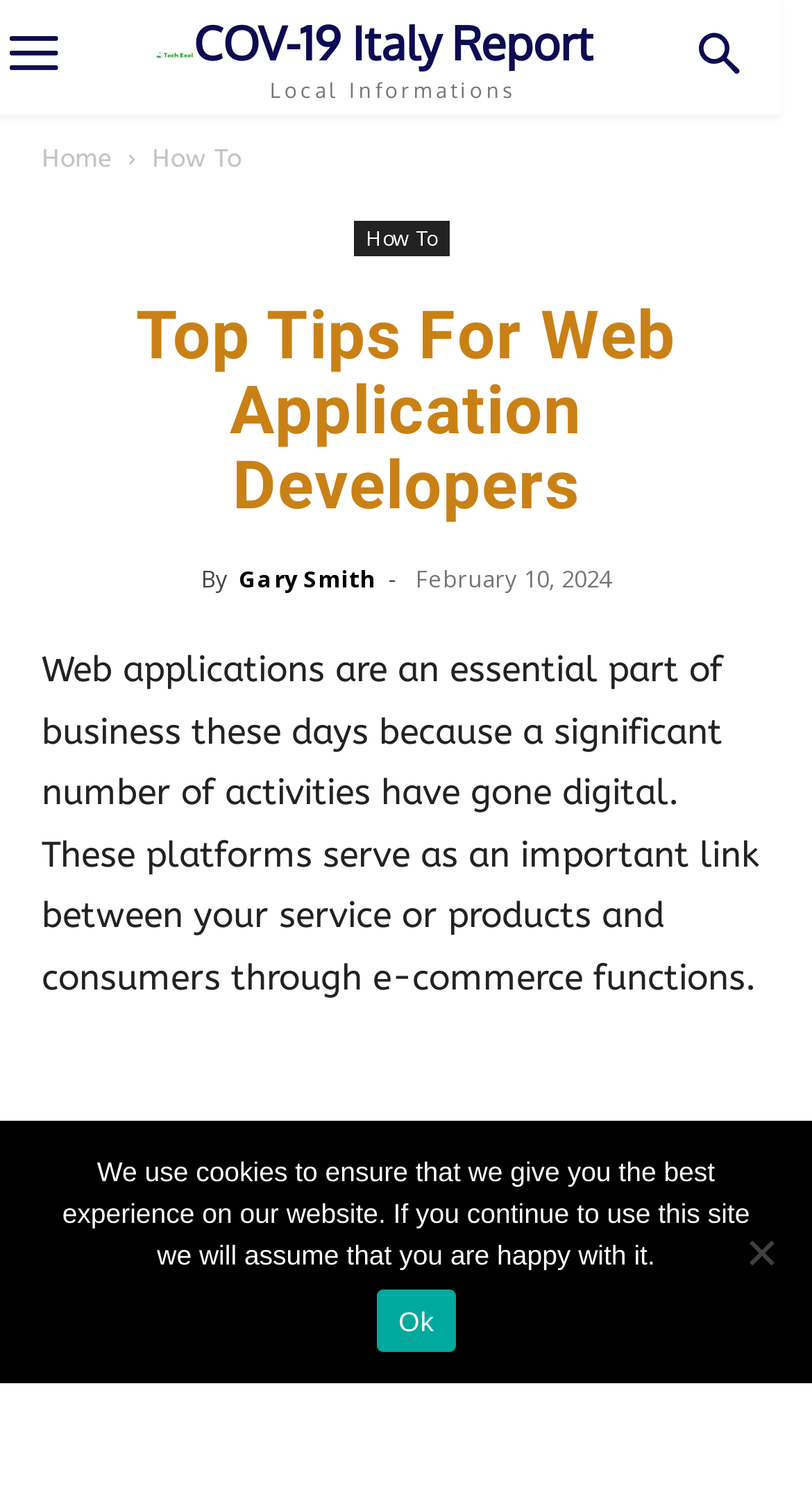Produce an extensive caption that describes everything on the webpage.

The webpage is titled "Top Tips For Web Application Developers" and appears to be an article or blog post. At the top left corner, there is a logo image with a link to "Logo COV-19 Italy Report Local Informations". To the right of the logo, there is a search button. The top navigation bar contains links to "Home" and "How To".

Below the navigation bar, there is a large header section that spans the width of the page. It contains a heading with the title of the article, followed by the author's name, "Gary Smith", and the publication date, "February 10, 2024". 

The main content of the article starts below the header section. It begins with a paragraph of text that discusses the importance of web applications in business. The text is quite long and takes up most of the width of the page.

At the very bottom of the page, there is a cookie notice dialog that is not currently in focus. It contains a message about the use of cookies on the website and provides options to "Ok" or decline.